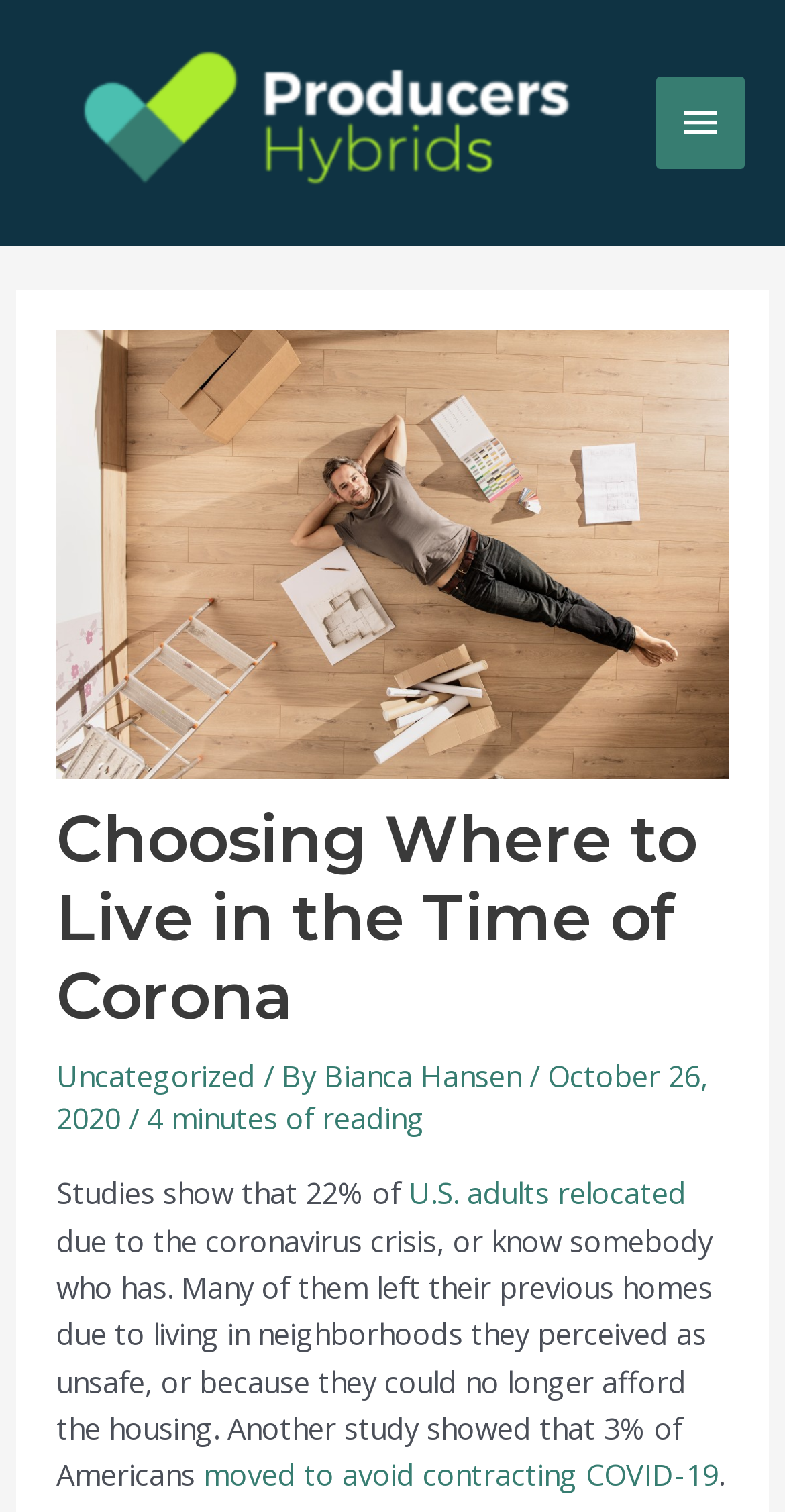What is the primary heading on this webpage?

Choosing Where to Live in the Time of Corona